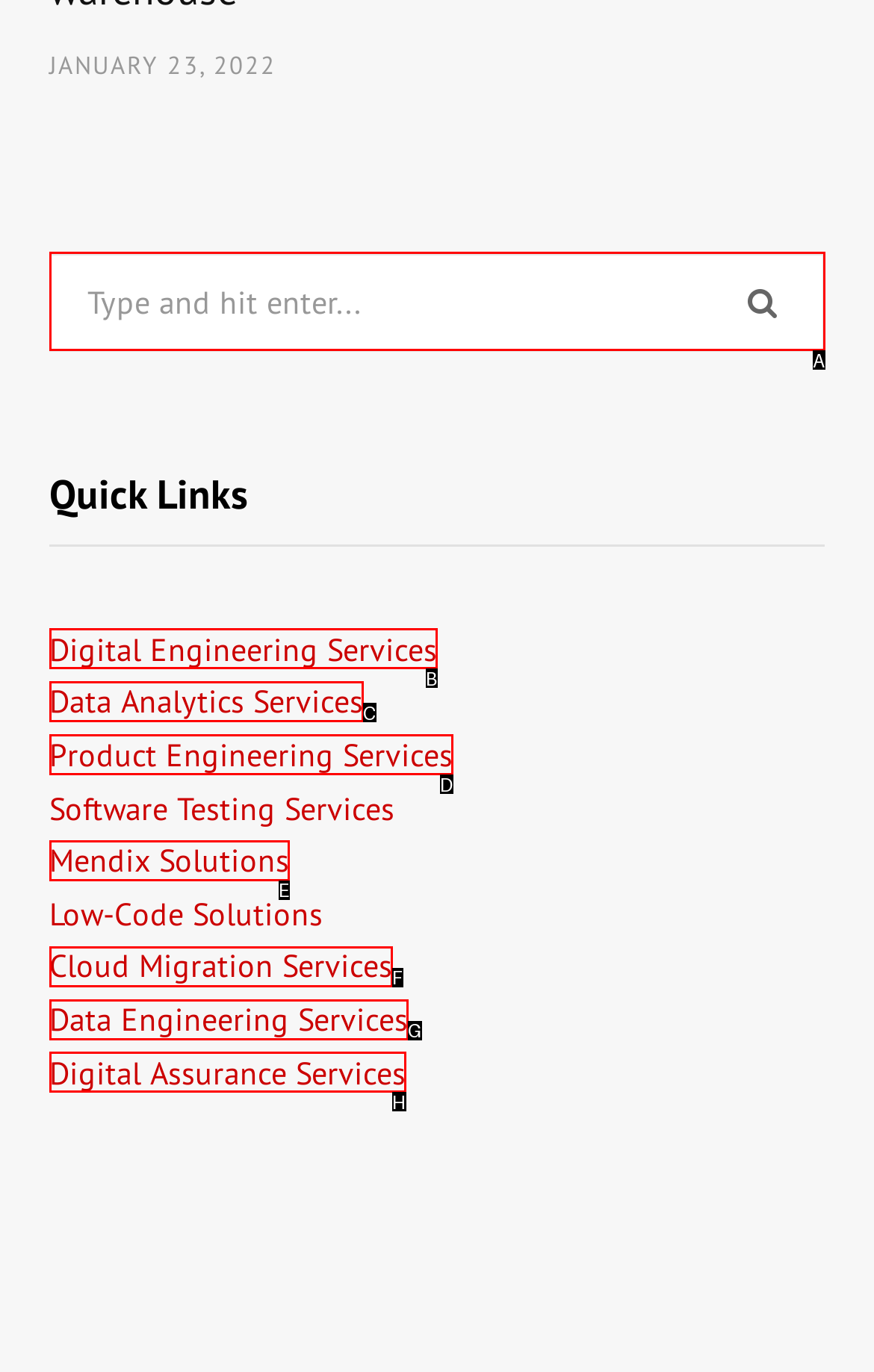Select the letter that aligns with the description: Cloud Migration Services. Answer with the letter of the selected option directly.

F